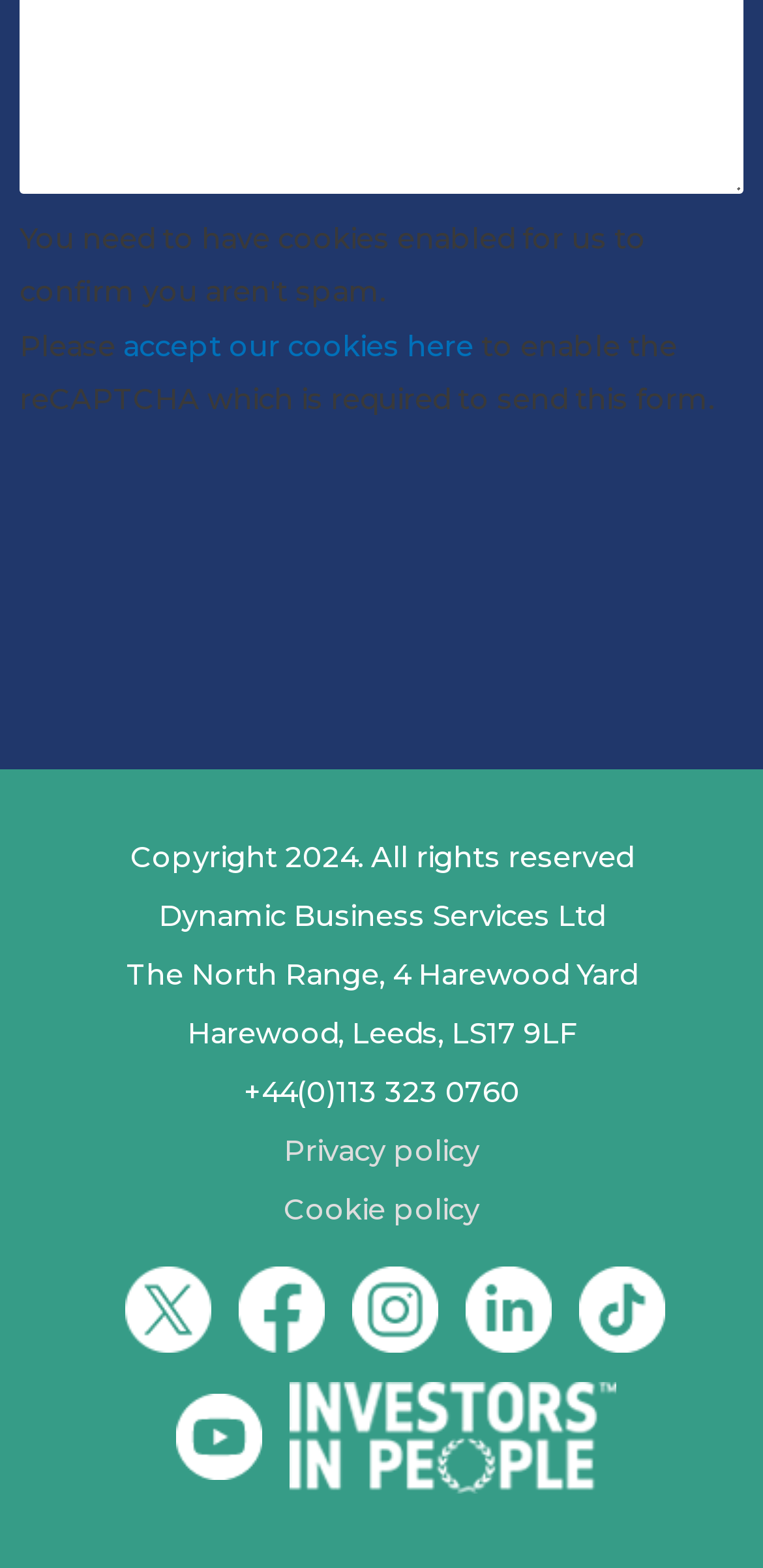From the details in the image, provide a thorough response to the question: How many social media links are there?

The social media links can be found in the footer section of the webpage. There are five complementary elements with images, each representing a social media platform. These elements are arranged horizontally and have similar bounding box coordinates, indicating that they are positioned next to each other.